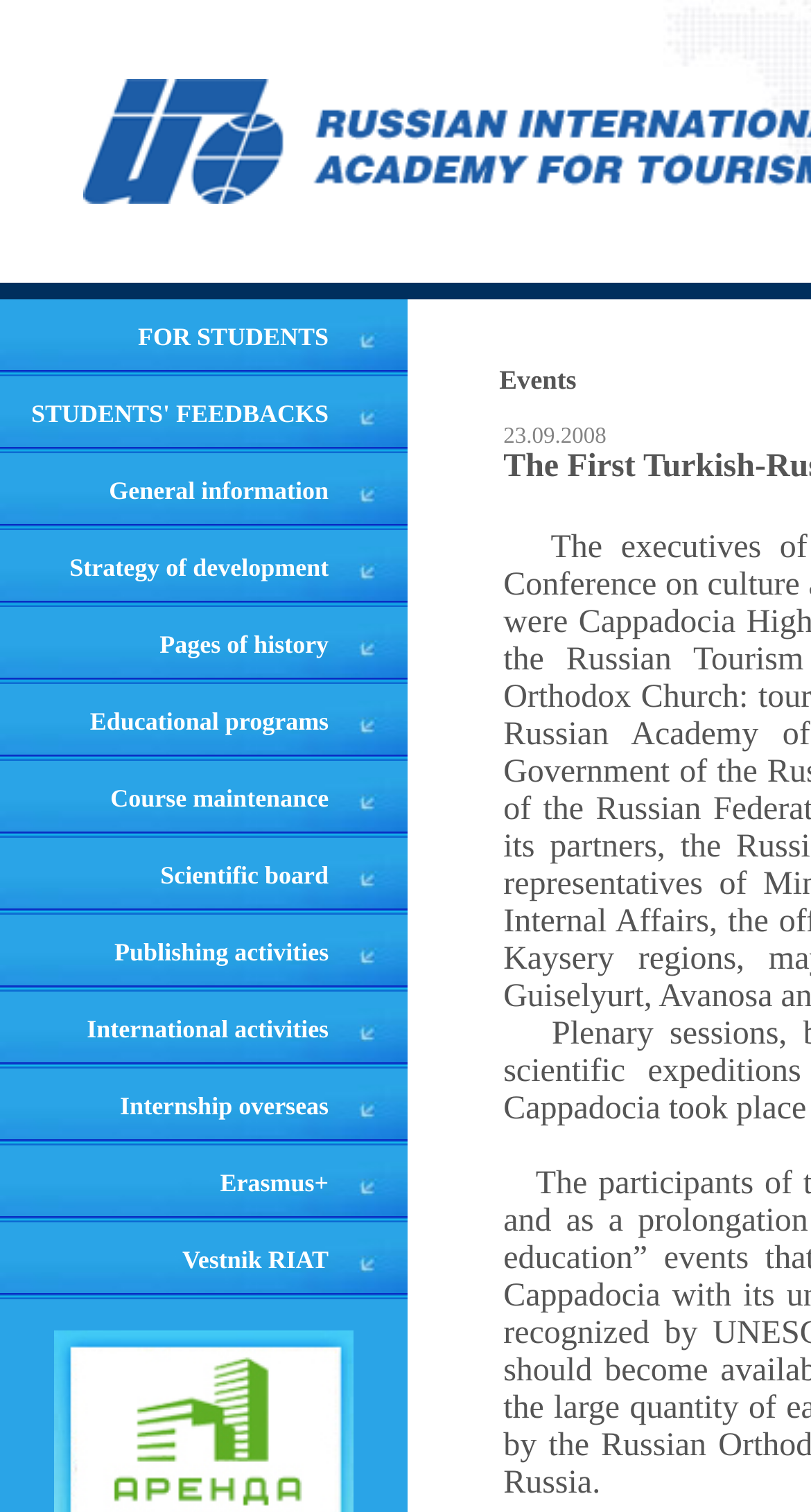Identify the bounding box coordinates of the clickable region required to complete the instruction: "Read about Vestnik RIAT". The coordinates should be given as four float numbers within the range of 0 and 1, i.e., [left, top, right, bottom].

[0.225, 0.824, 0.405, 0.843]